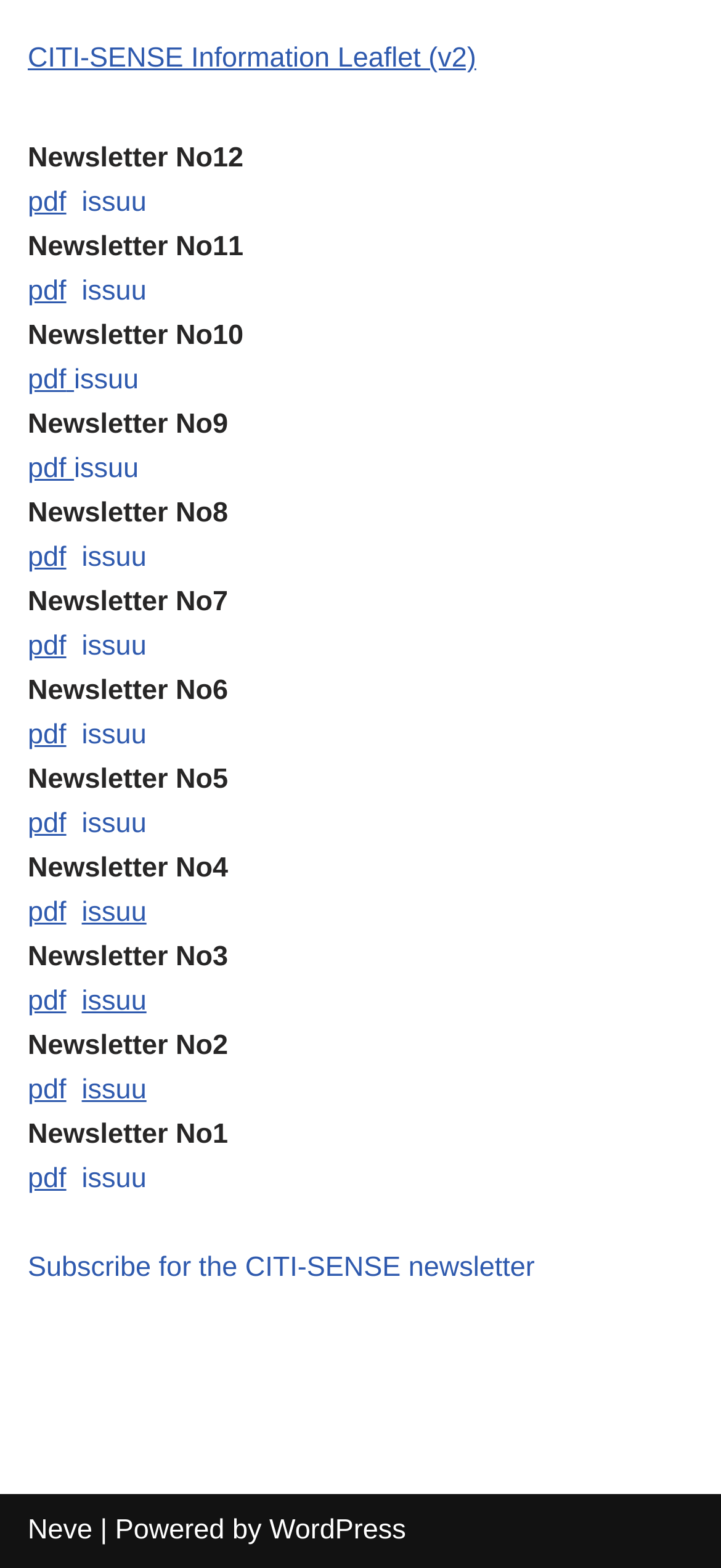Use a single word or phrase to answer the following:
What is the format of the newsletter?

pdf and issuu